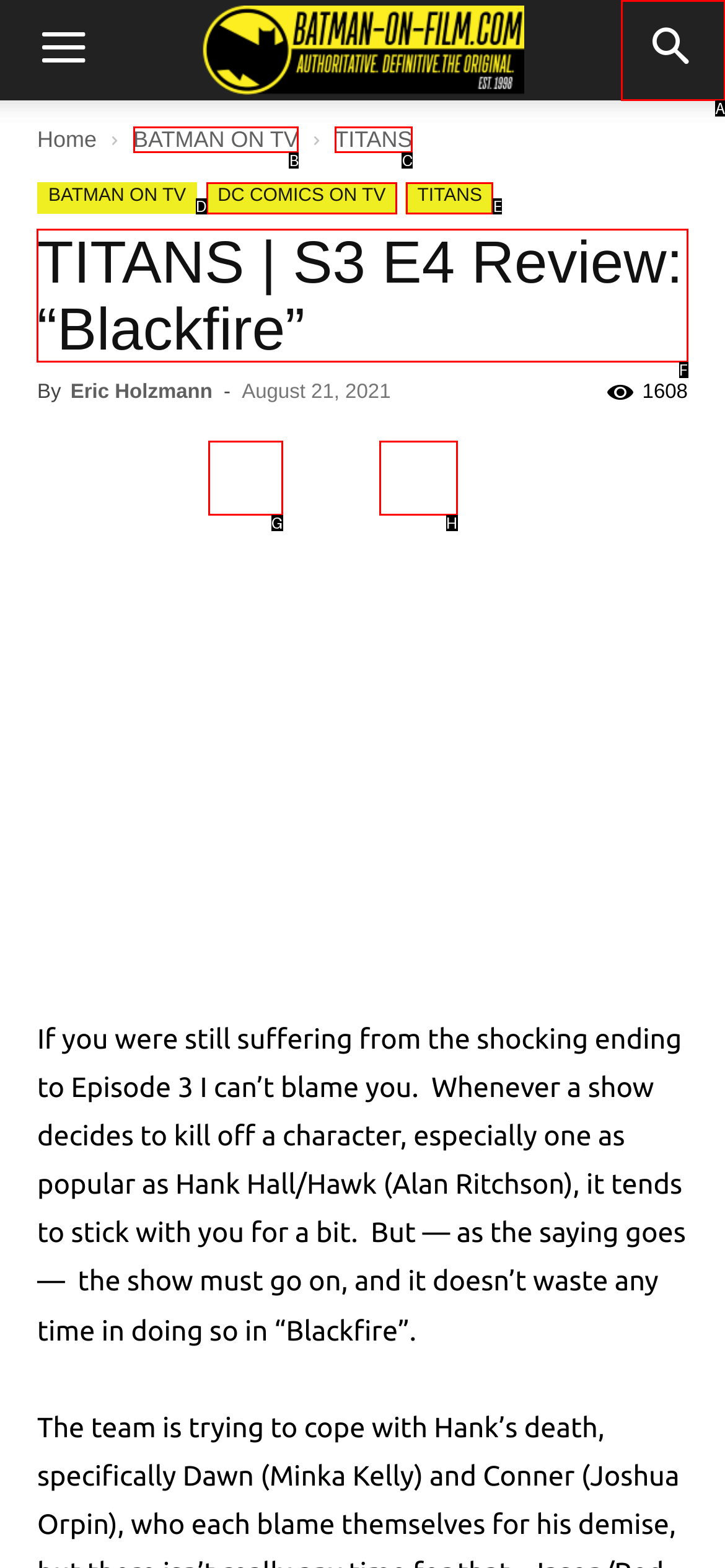Select the HTML element that needs to be clicked to carry out the task: Read the review of TITANS S3 E4
Provide the letter of the correct option.

F